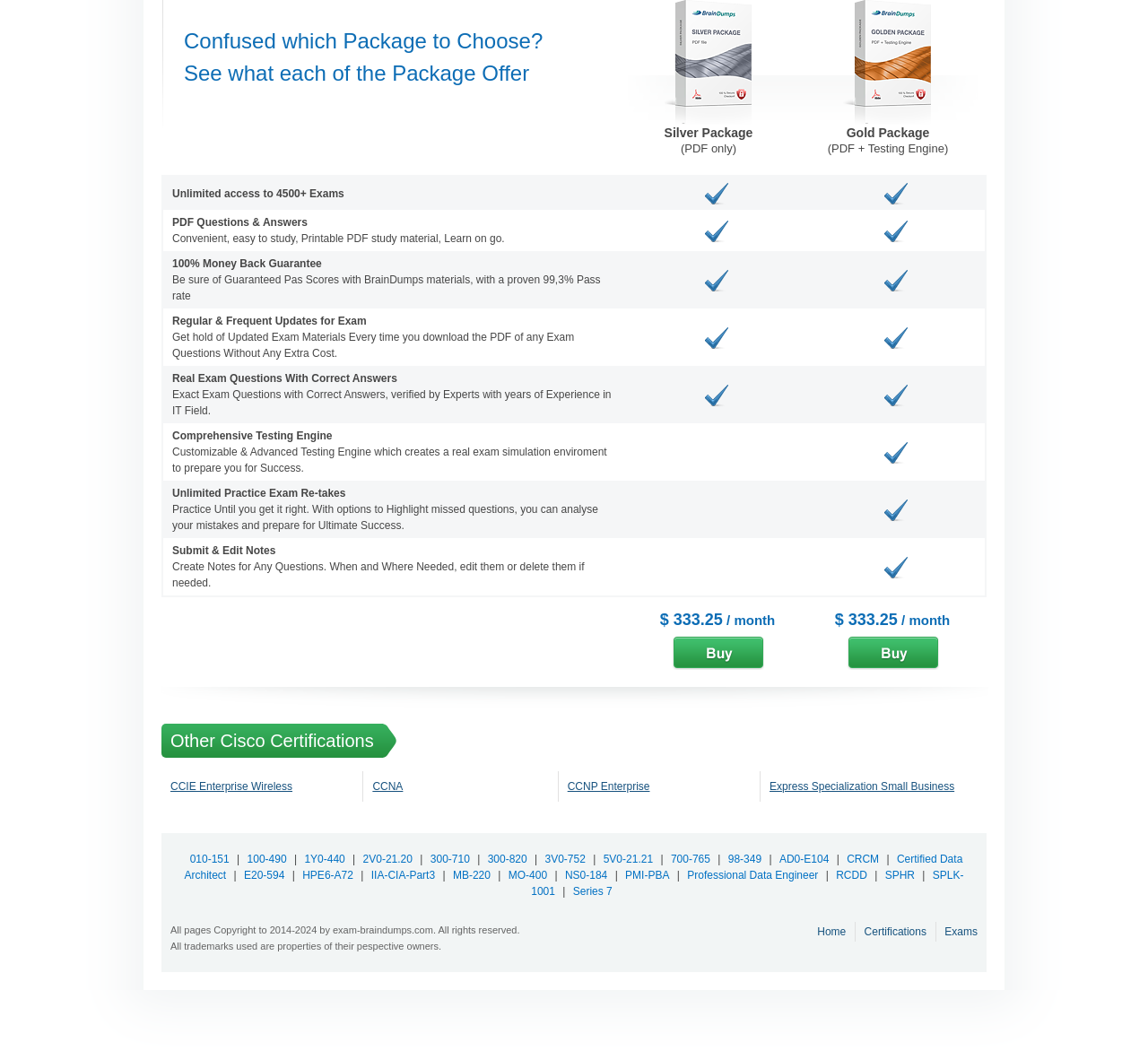Answer succinctly with a single word or phrase:
What is the price of the Gold Package?

$ 333.25